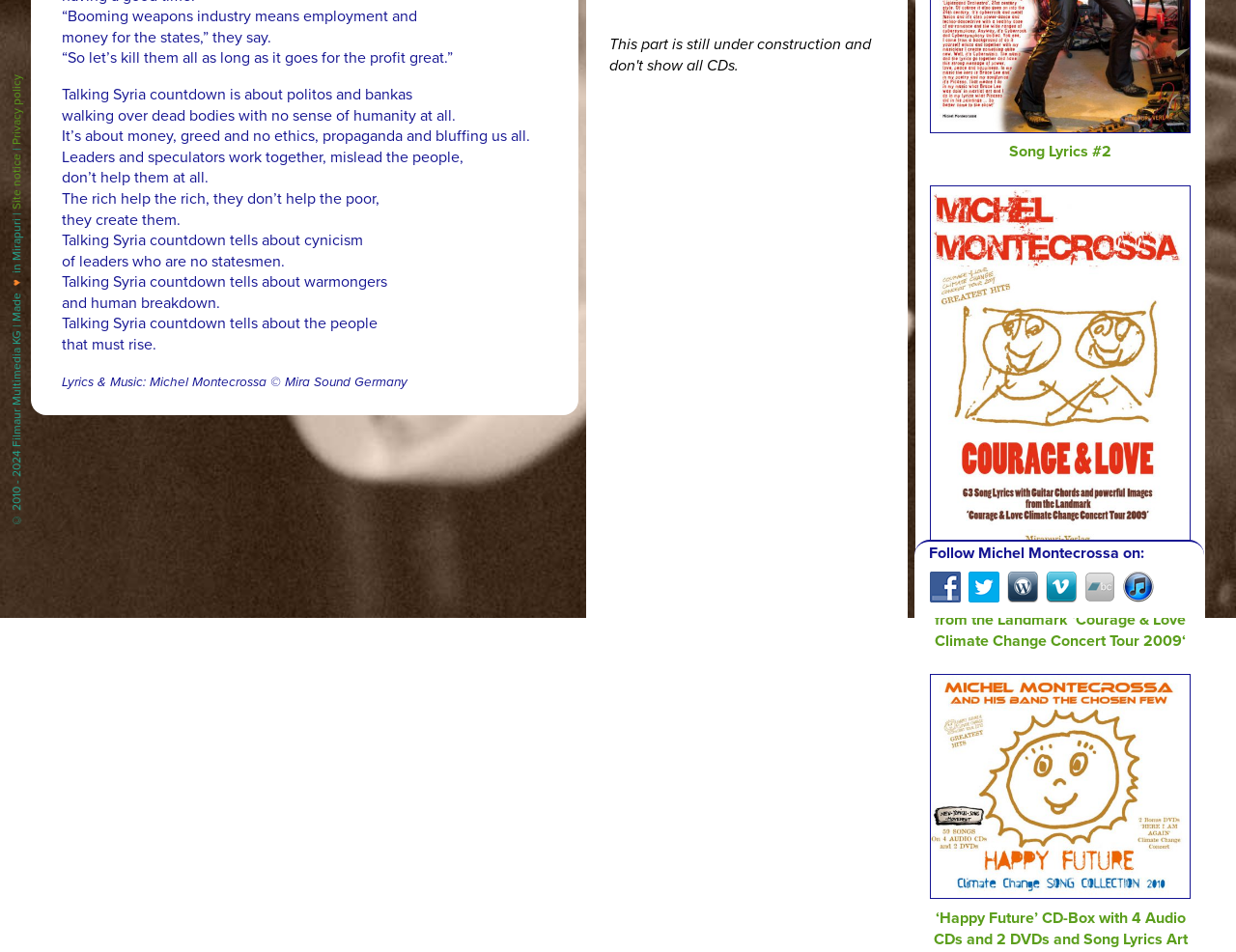Please find the bounding box for the UI component described as follows: "Song Lyrics #2".

[0.816, 0.149, 0.899, 0.17]